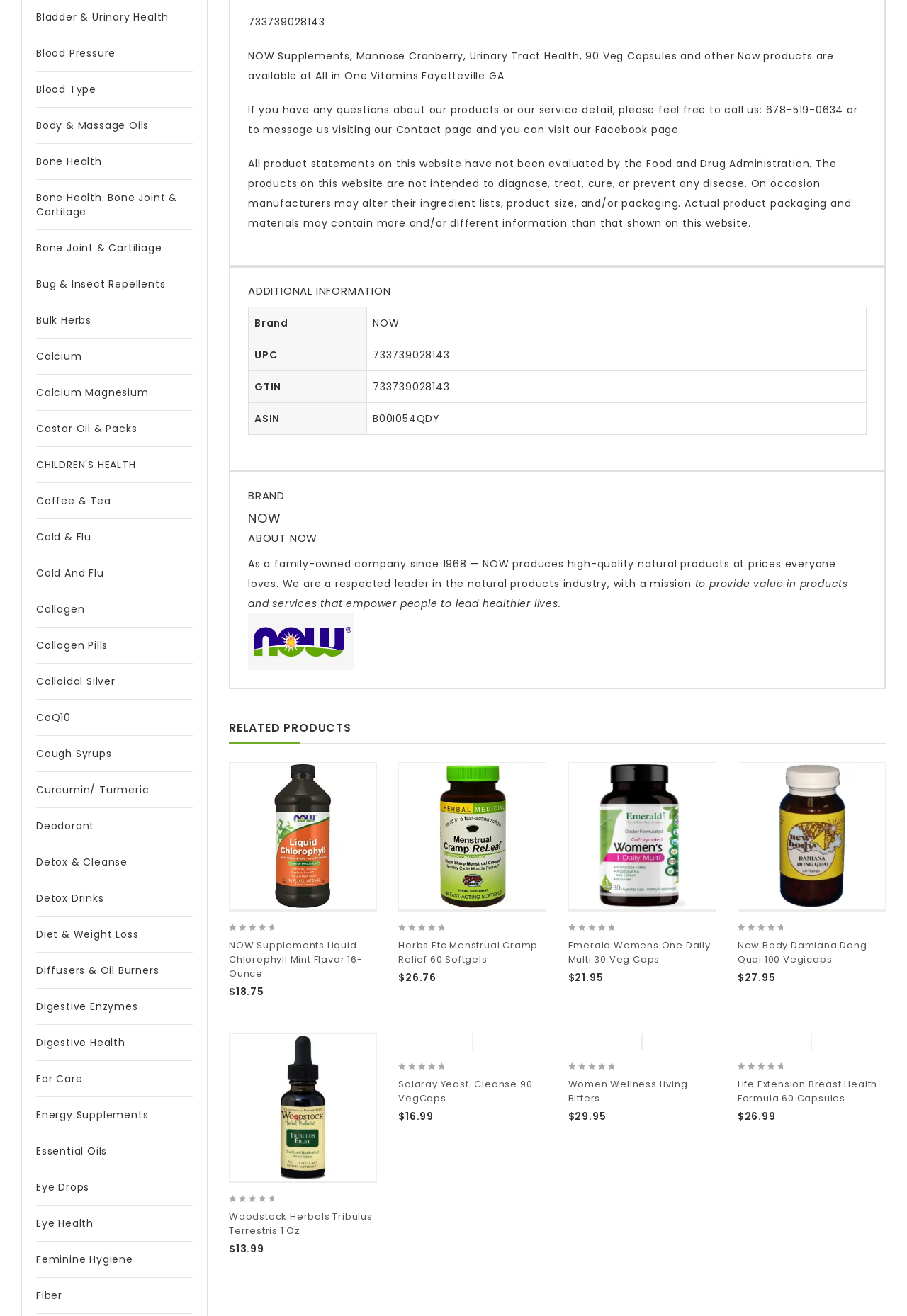Answer the following query with a single word or phrase:
What is the rating of the related product 'Herbs Etc Menstrual Cramp Relief 60 softgels'?

Not yet rated